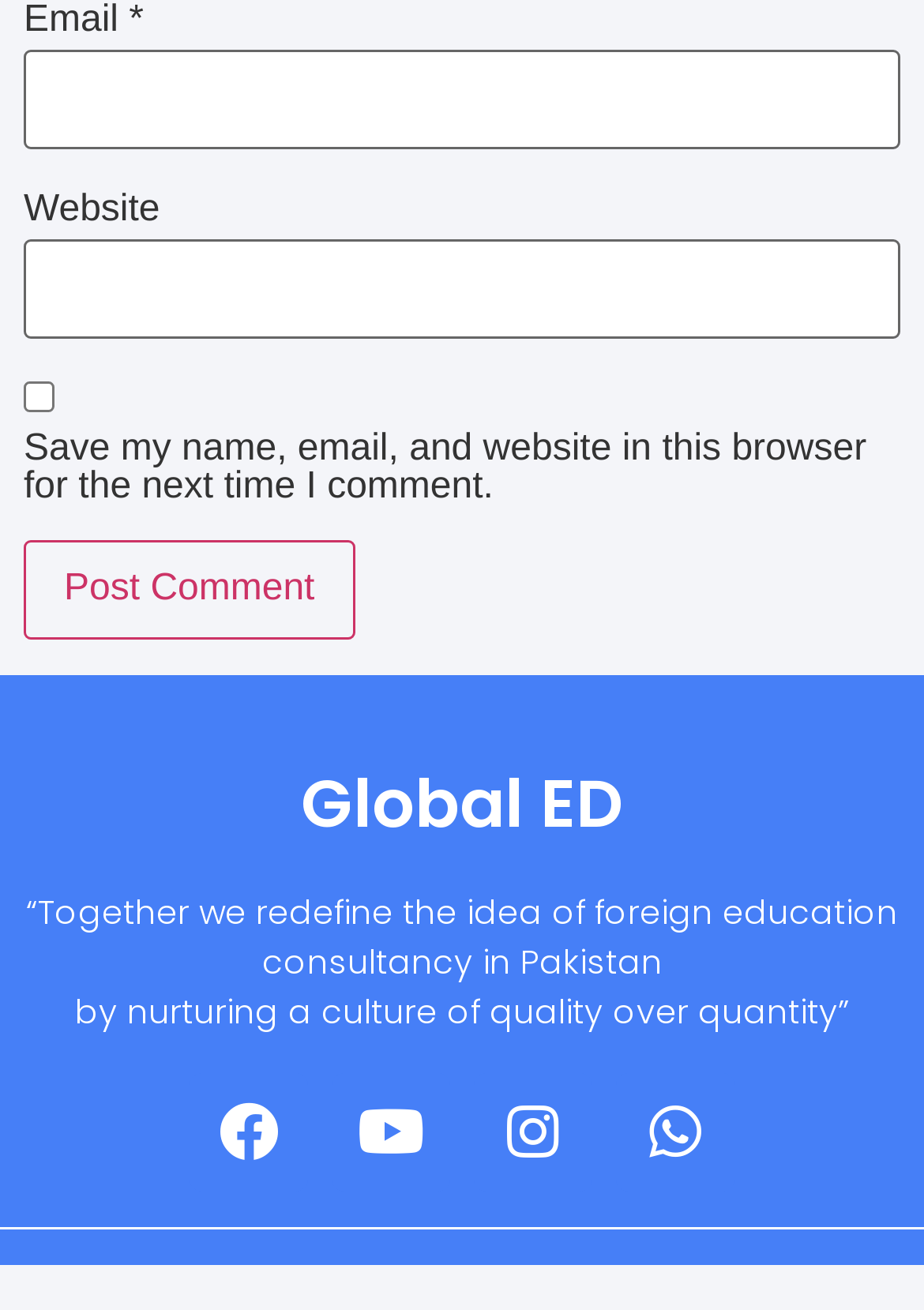Locate the bounding box coordinates of the segment that needs to be clicked to meet this instruction: "Enter email address".

[0.026, 0.038, 0.974, 0.114]